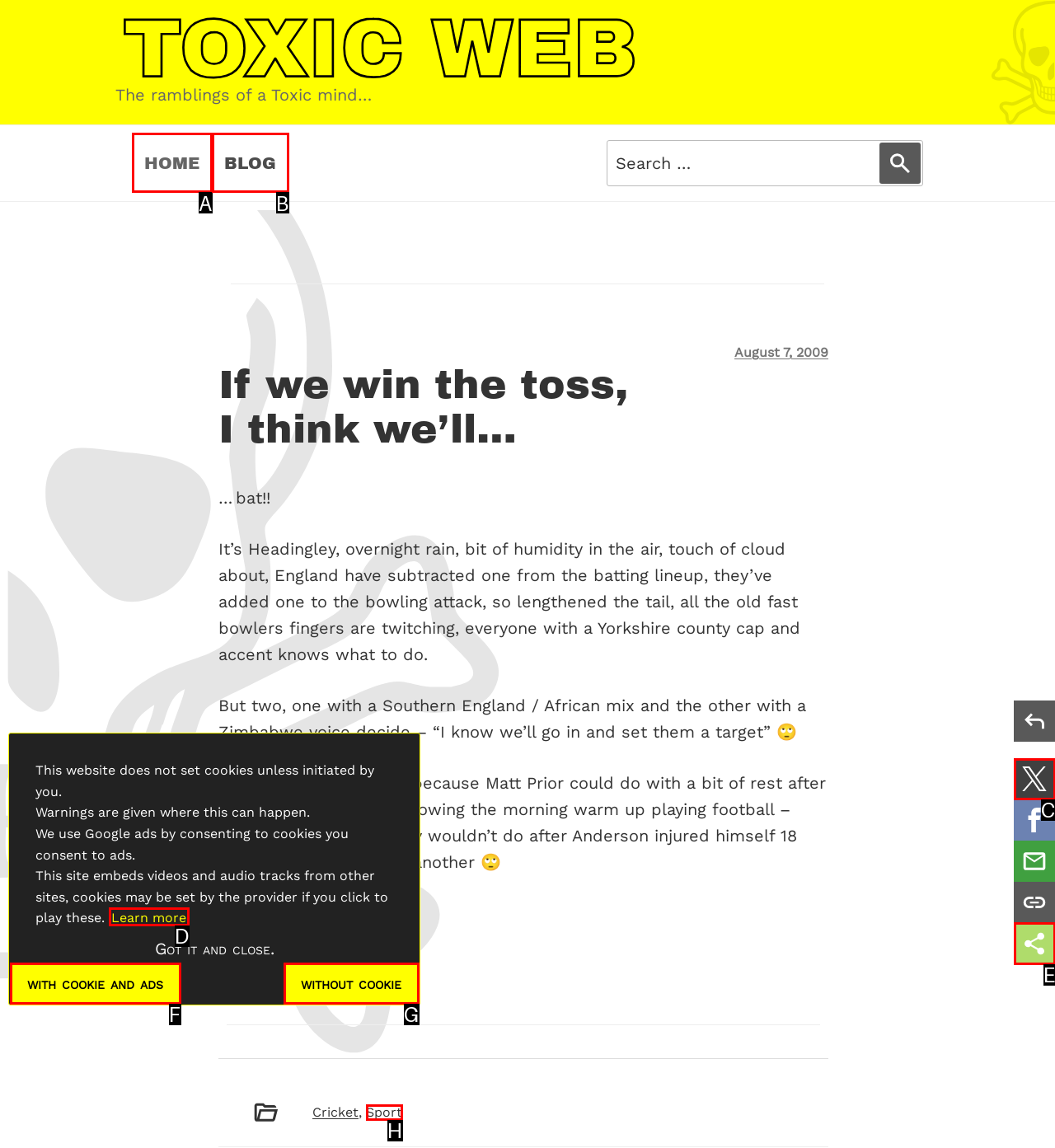Tell me which one HTML element I should click to complete the following task: Check the announcements archives page 6 of 20 Answer with the option's letter from the given choices directly.

None